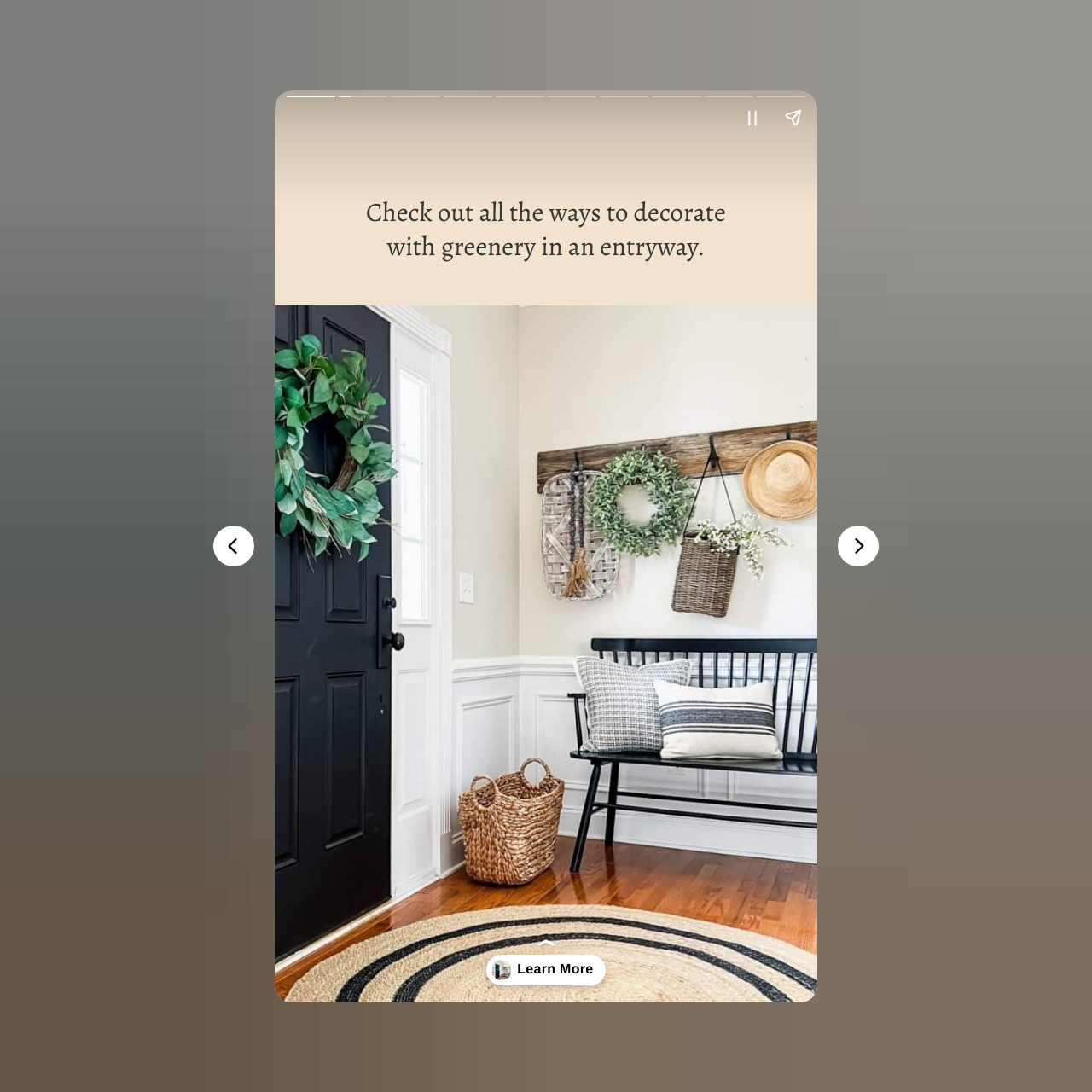Use a single word or phrase to answer the question: 
What is the main topic of this webpage?

Decorating with greenery